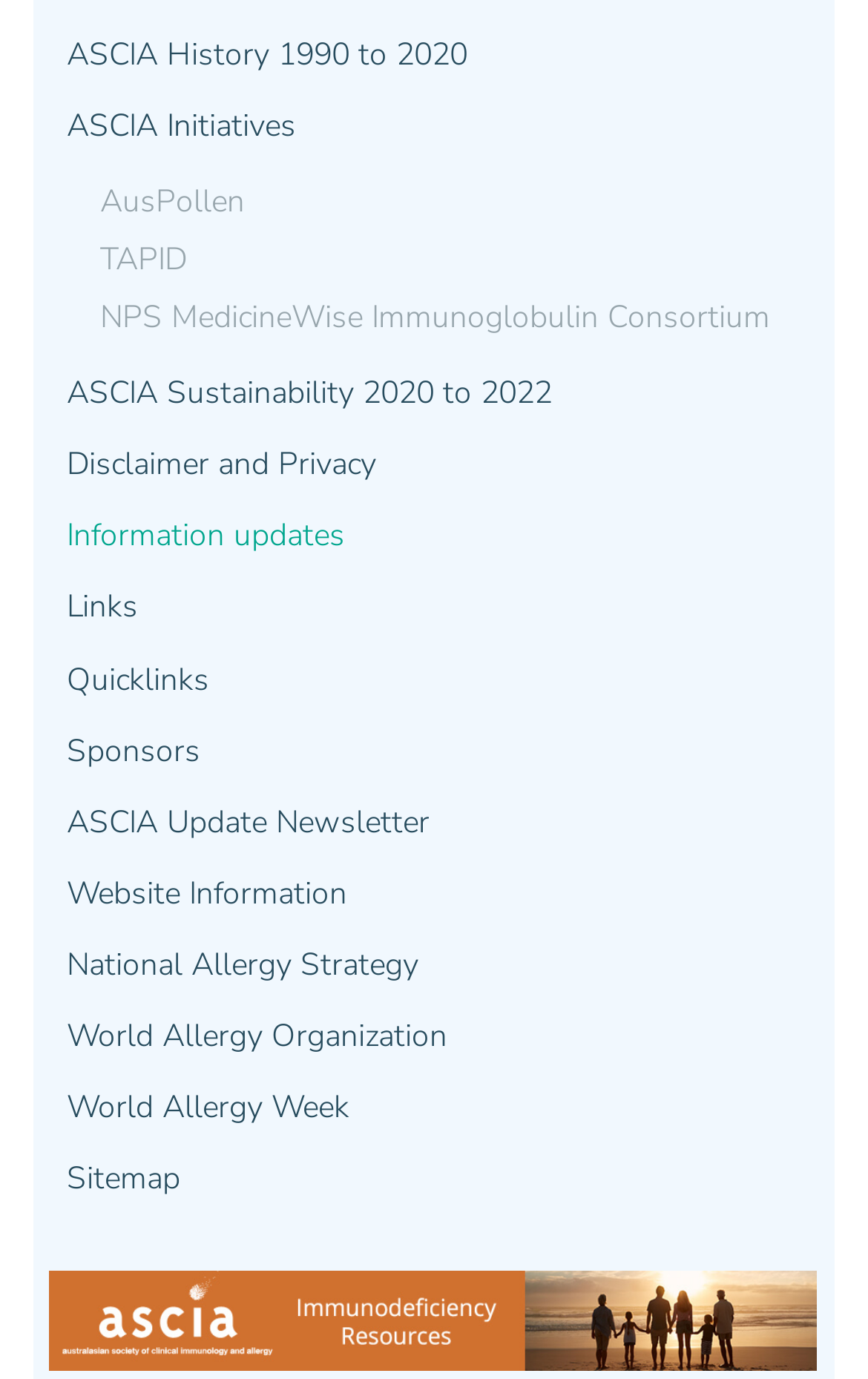Please find the bounding box coordinates of the section that needs to be clicked to achieve this instruction: "Learn about ASCIA Initiatives".

[0.077, 0.066, 0.962, 0.117]